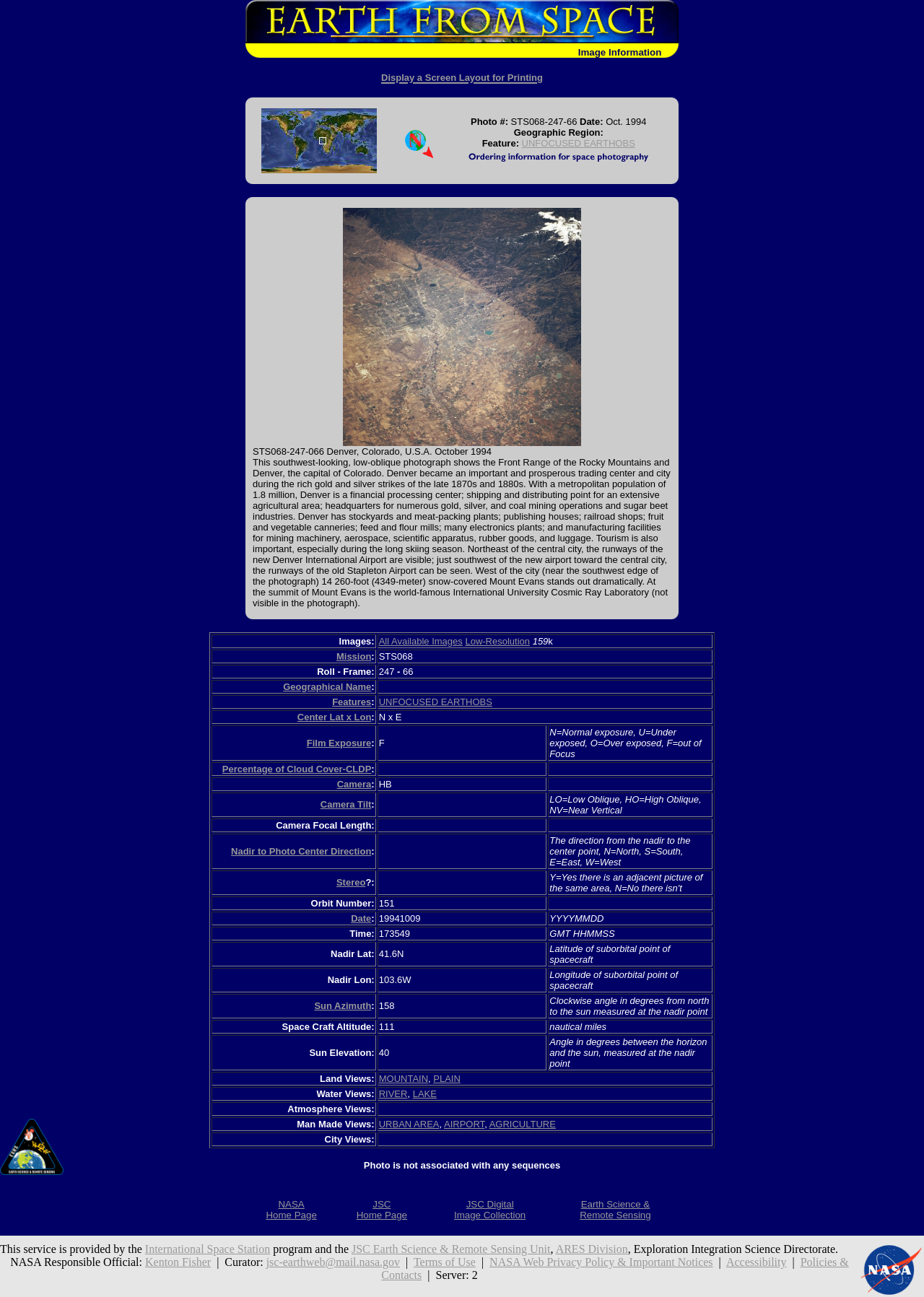Given the webpage screenshot and the description, determine the bounding box coordinates (top-left x, top-left y, bottom-right x, bottom-right y) that define the location of the UI element matching this description: UNFOCUSED EARTHOBS

[0.565, 0.106, 0.687, 0.115]